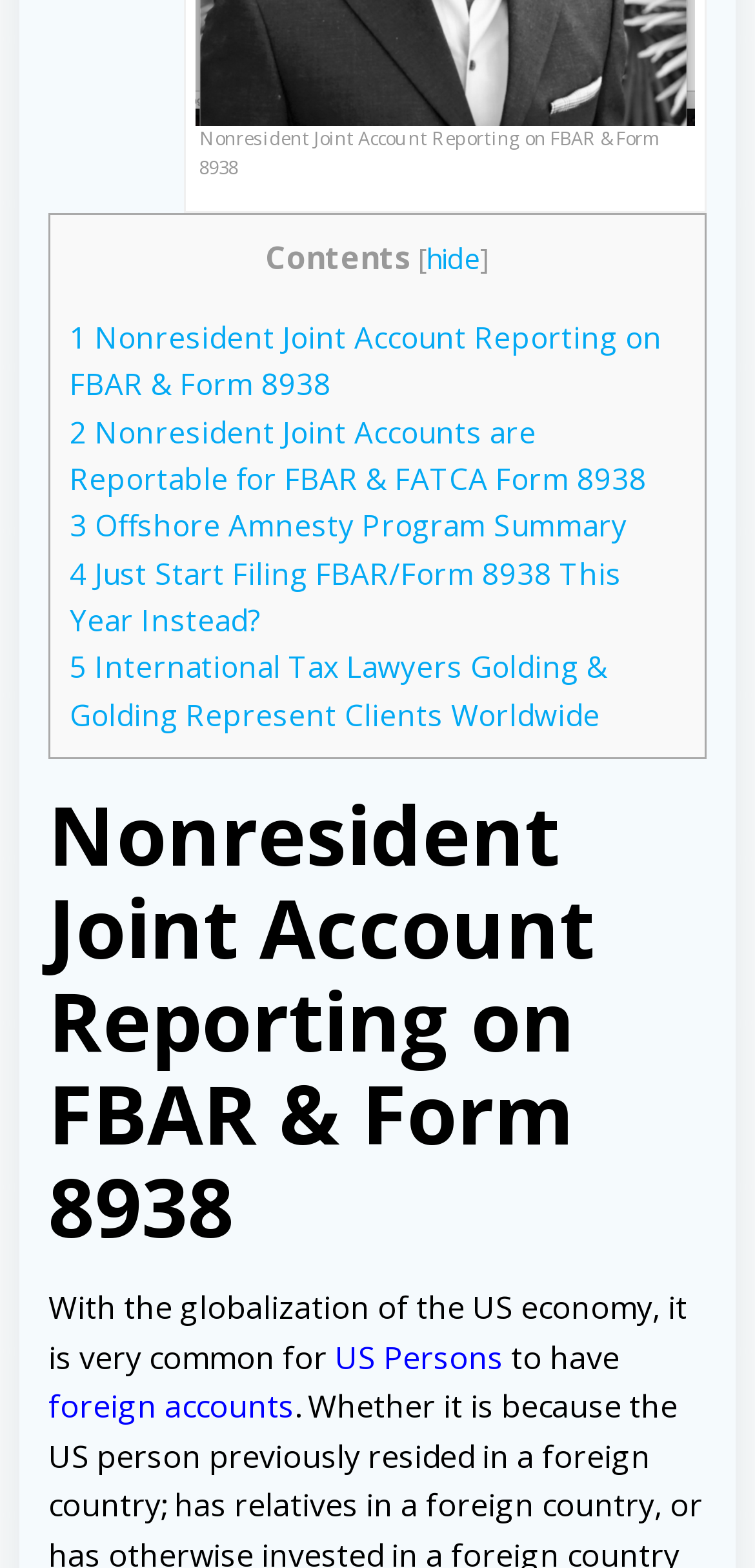Please locate the bounding box coordinates of the element that should be clicked to achieve the given instruction: "Click on '5 International Tax Lawyers Golding & Golding Represent Clients Worldwide'".

[0.092, 0.413, 0.805, 0.467]